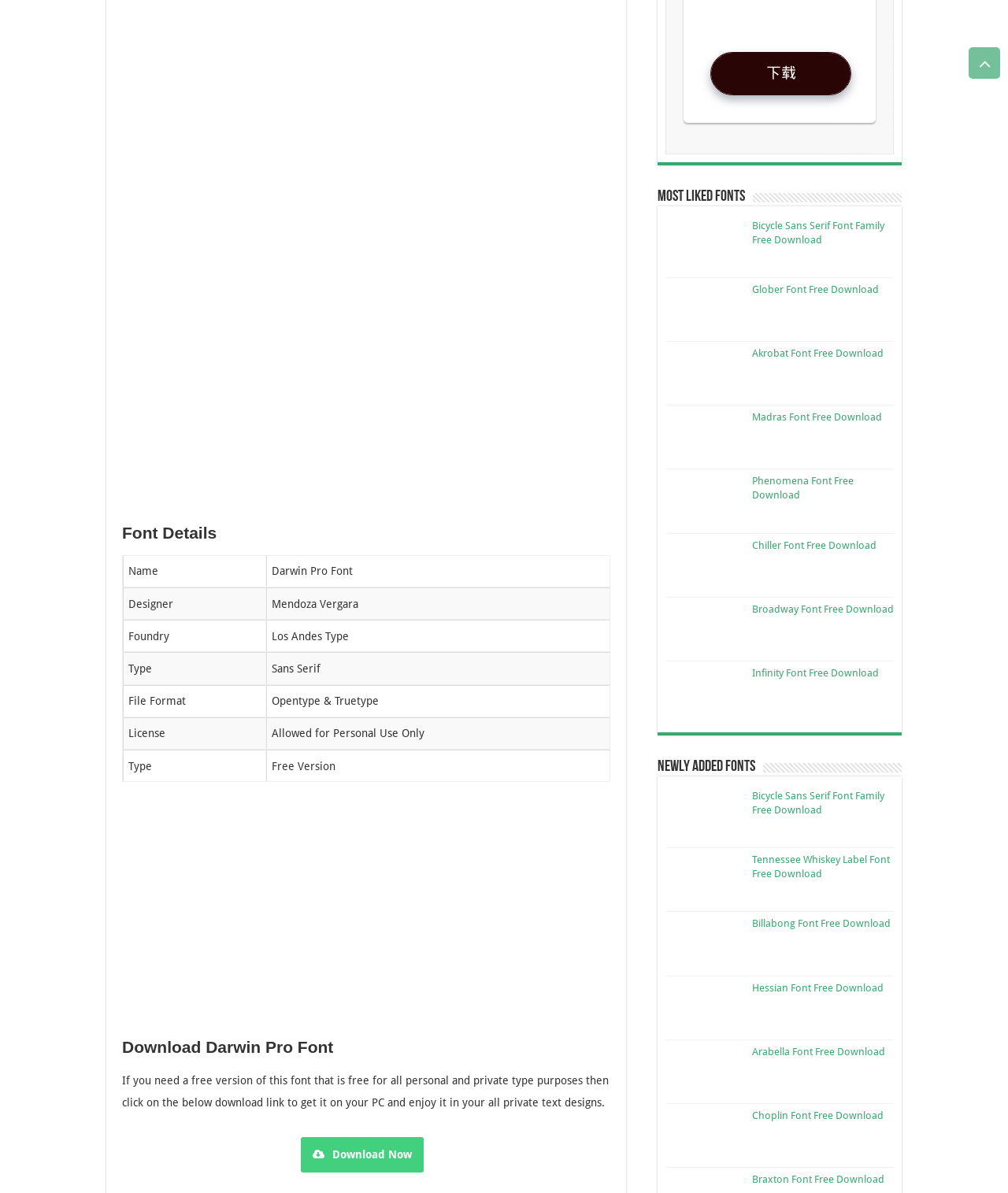What is the name of the font?
By examining the image, provide a one-word or phrase answer.

Darwin Pro Font